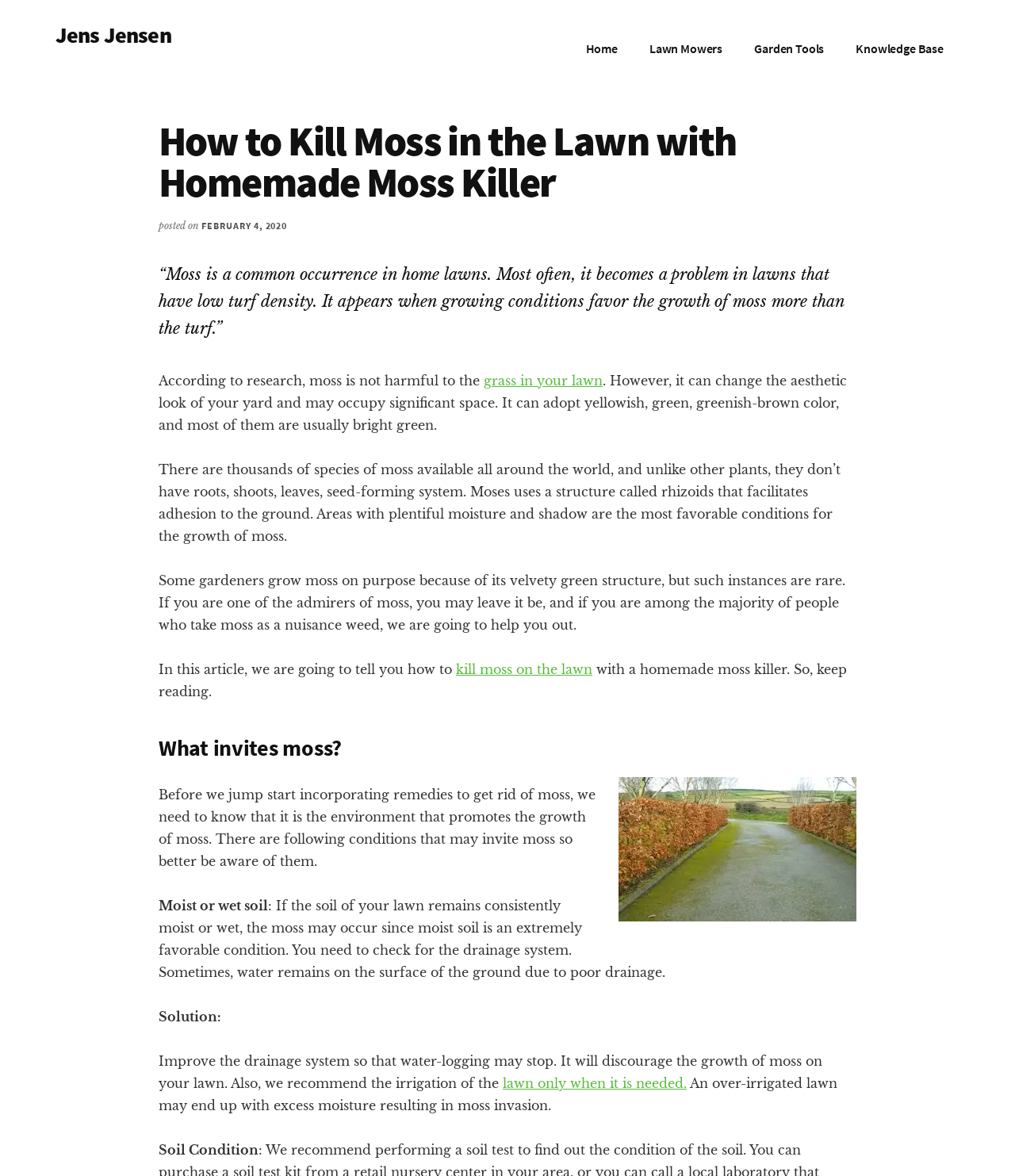Please predict the bounding box coordinates of the element's region where a click is necessary to complete the following instruction: "Click the 'Home' link". The coordinates should be represented by four float numbers between 0 and 1, i.e., [left, top, right, bottom].

[0.561, 0.024, 0.624, 0.059]